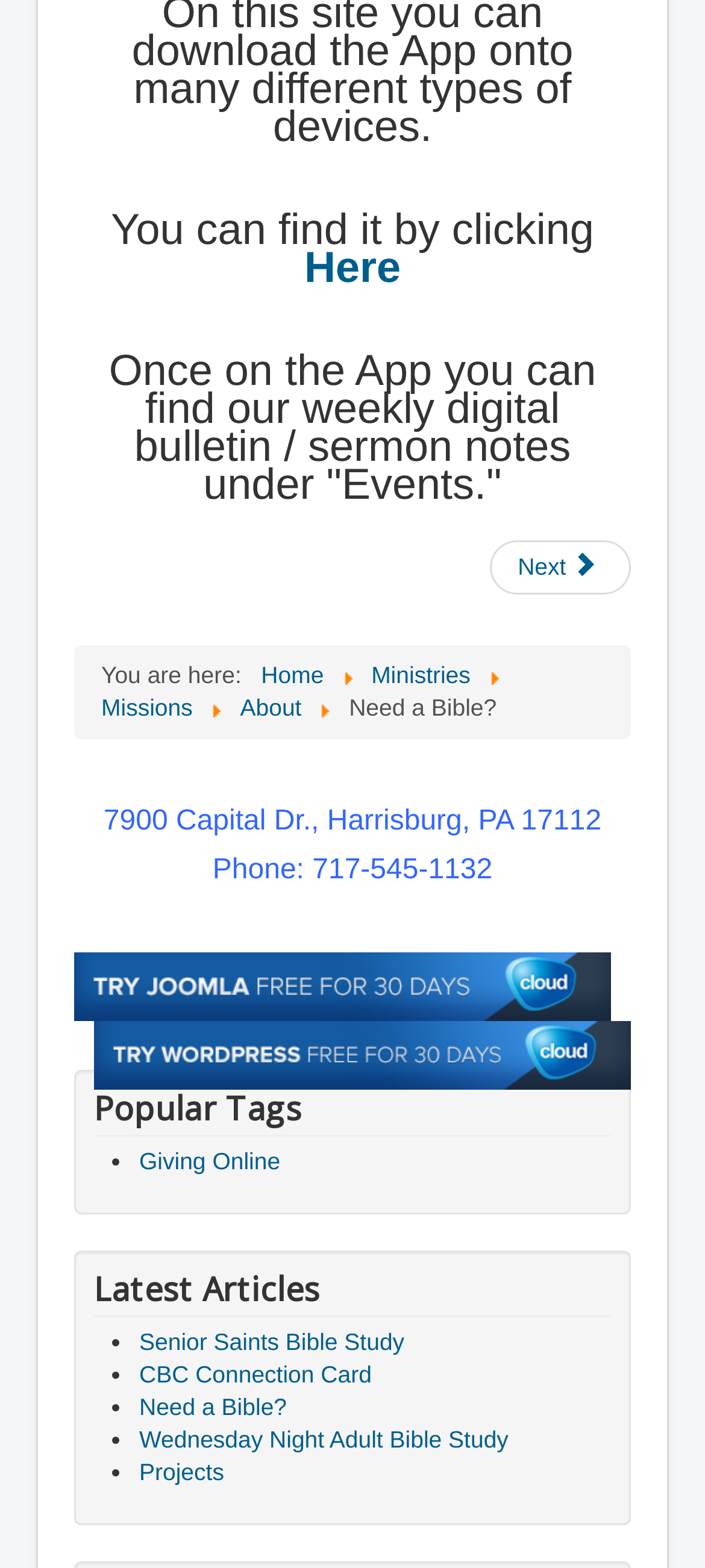Identify the bounding box for the UI element specified in this description: "Senior Saints Bible Study". The coordinates must be four float numbers between 0 and 1, formatted as [left, top, right, bottom].

[0.197, 0.847, 0.574, 0.864]